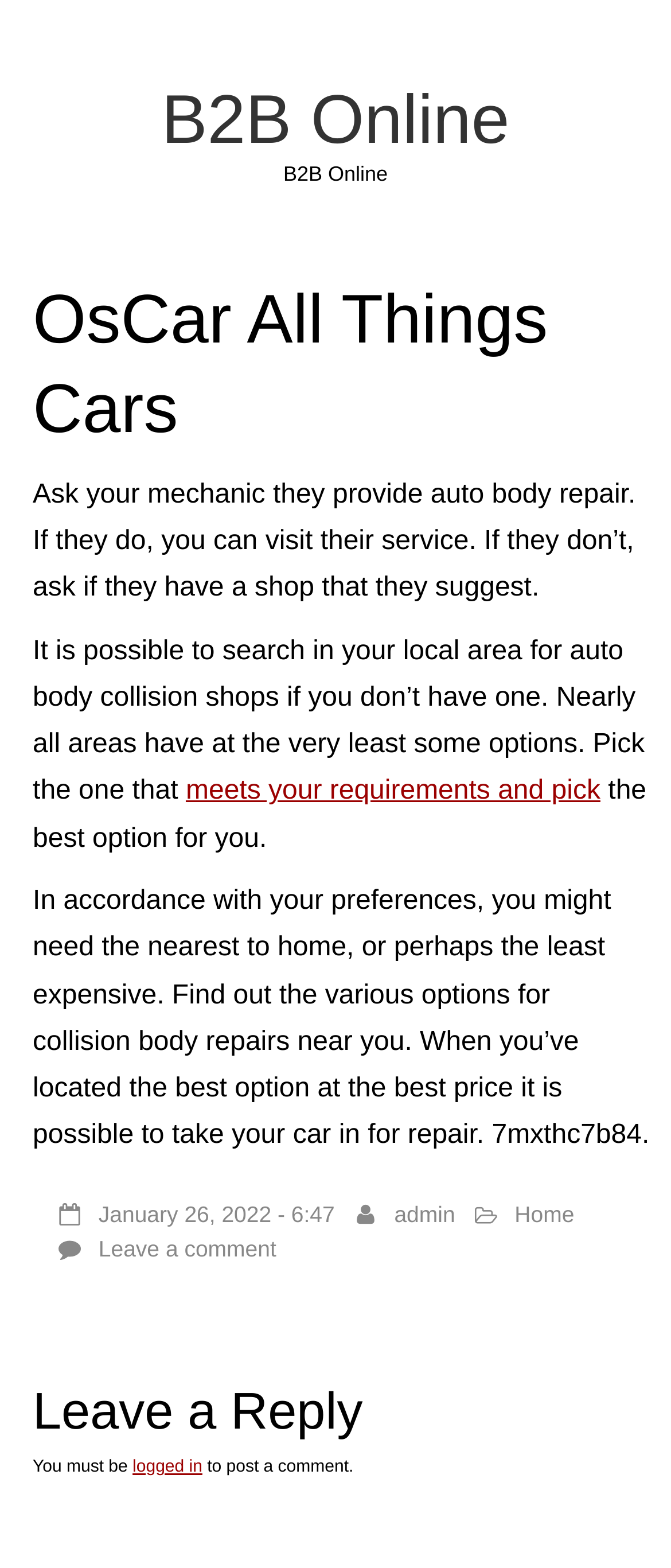Describe all visible elements and their arrangement on the webpage.

The webpage is titled "B2B Online" and has a prominent heading "OsCar All Things Cars" at the top. Below the heading, there is a block of text that provides information about finding an auto body repair shop. The text is divided into four paragraphs, each describing a step in the process of finding a suitable repair shop. The paragraphs are positioned in a vertical column, with the first paragraph starting from the top-left corner of the page.

To the right of the heading "OsCar All Things Cars", there is a link with the same text. Below the text block, there is a footer section that contains several links, including "January 26, 2022 - 6:47", "admin", "Home", and "Leave a comment". These links are positioned horizontally, with "January 26, 2022 - 6:47" on the left and "Home" on the right.

Further down the page, there is a heading "Leave a Reply" followed by a text block that informs users that they must be logged in to post a comment. The text "You must be" is on the left, followed by a link "logged in" and then the text "to post a comment".